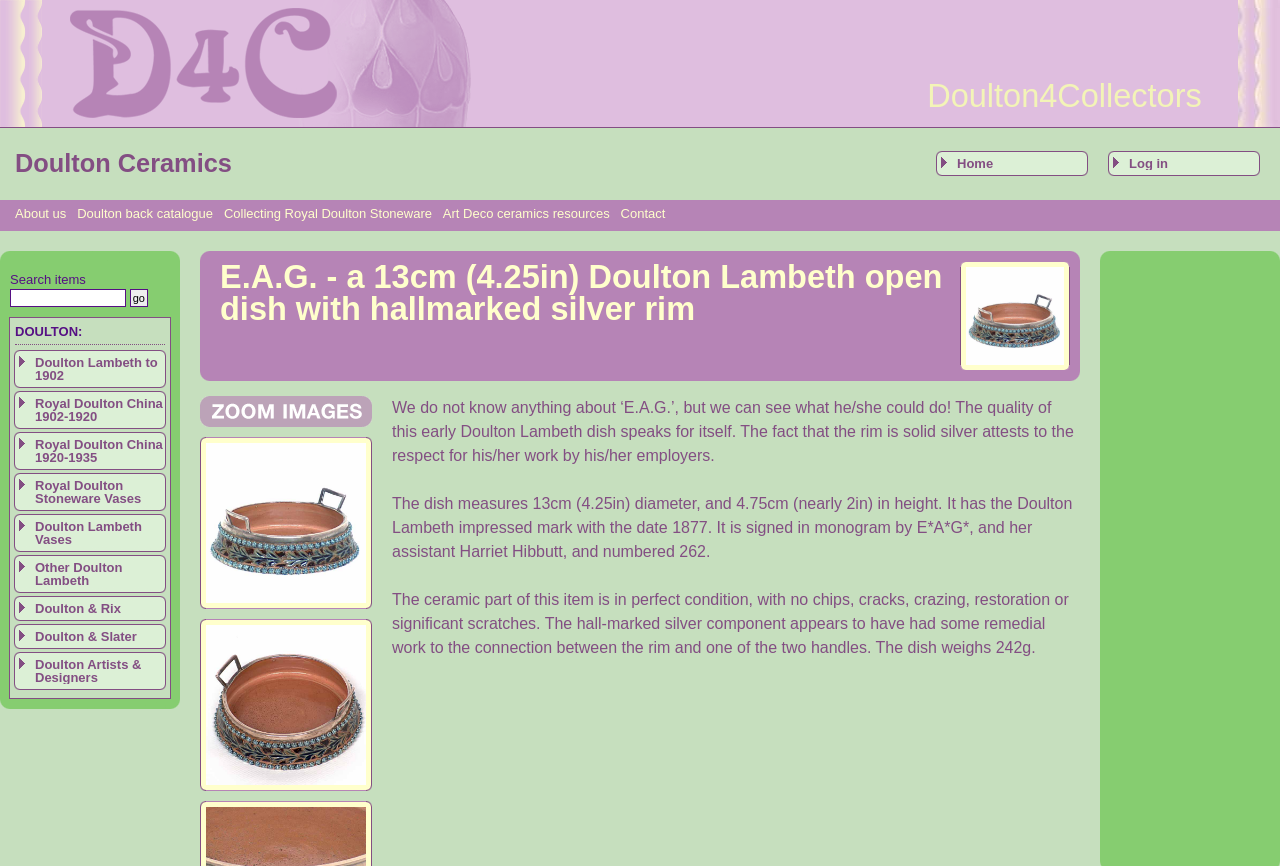Identify the bounding box coordinates of the region that should be clicked to execute the following instruction: "Click the 'Log in' link".

[0.866, 0.175, 0.984, 0.204]